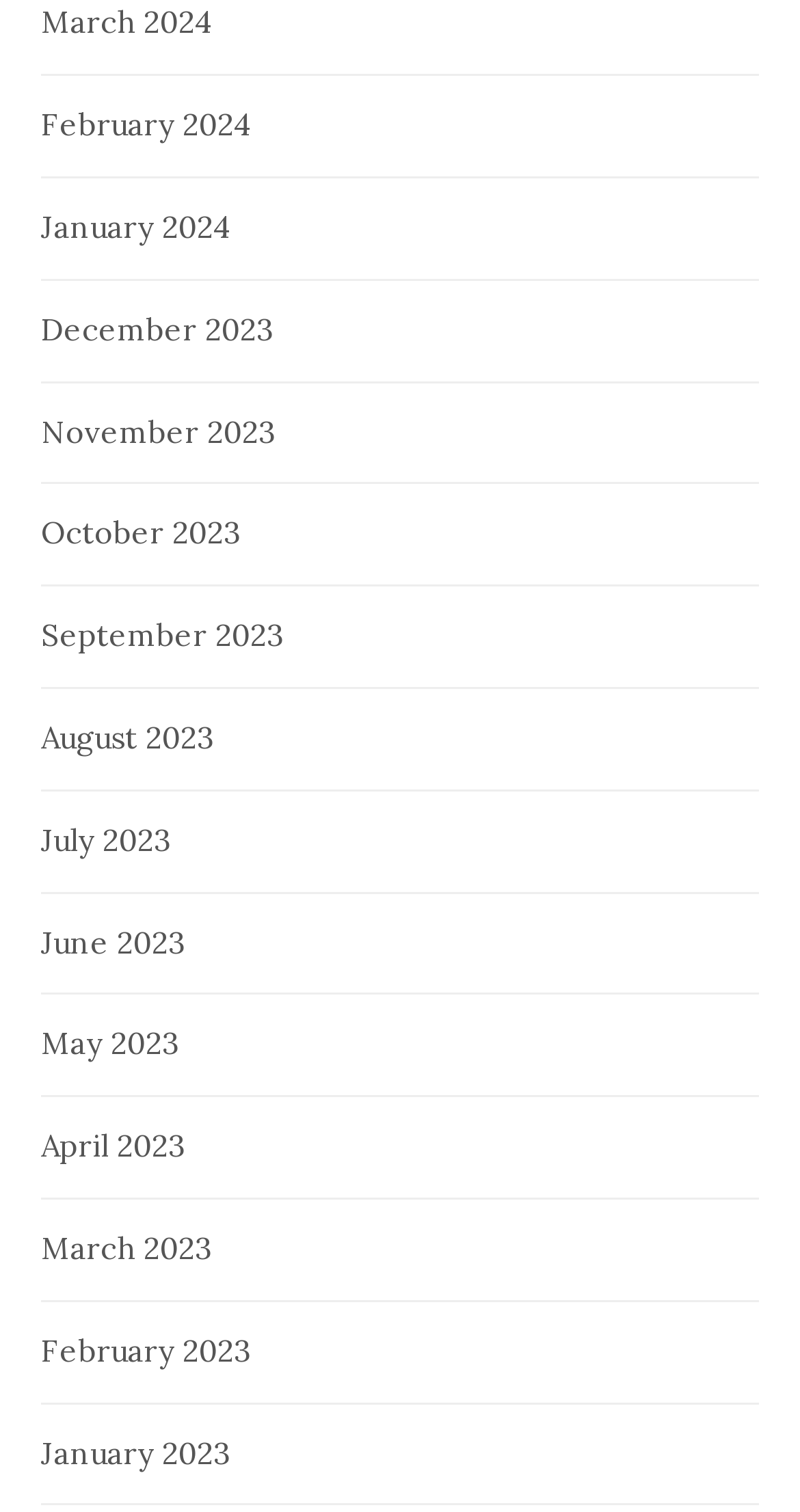Refer to the element description March 2024 and identify the corresponding bounding box in the screenshot. Format the coordinates as (top-left x, top-left y, bottom-right x, bottom-right y) with values in the range of 0 to 1.

[0.051, 0.002, 0.267, 0.027]